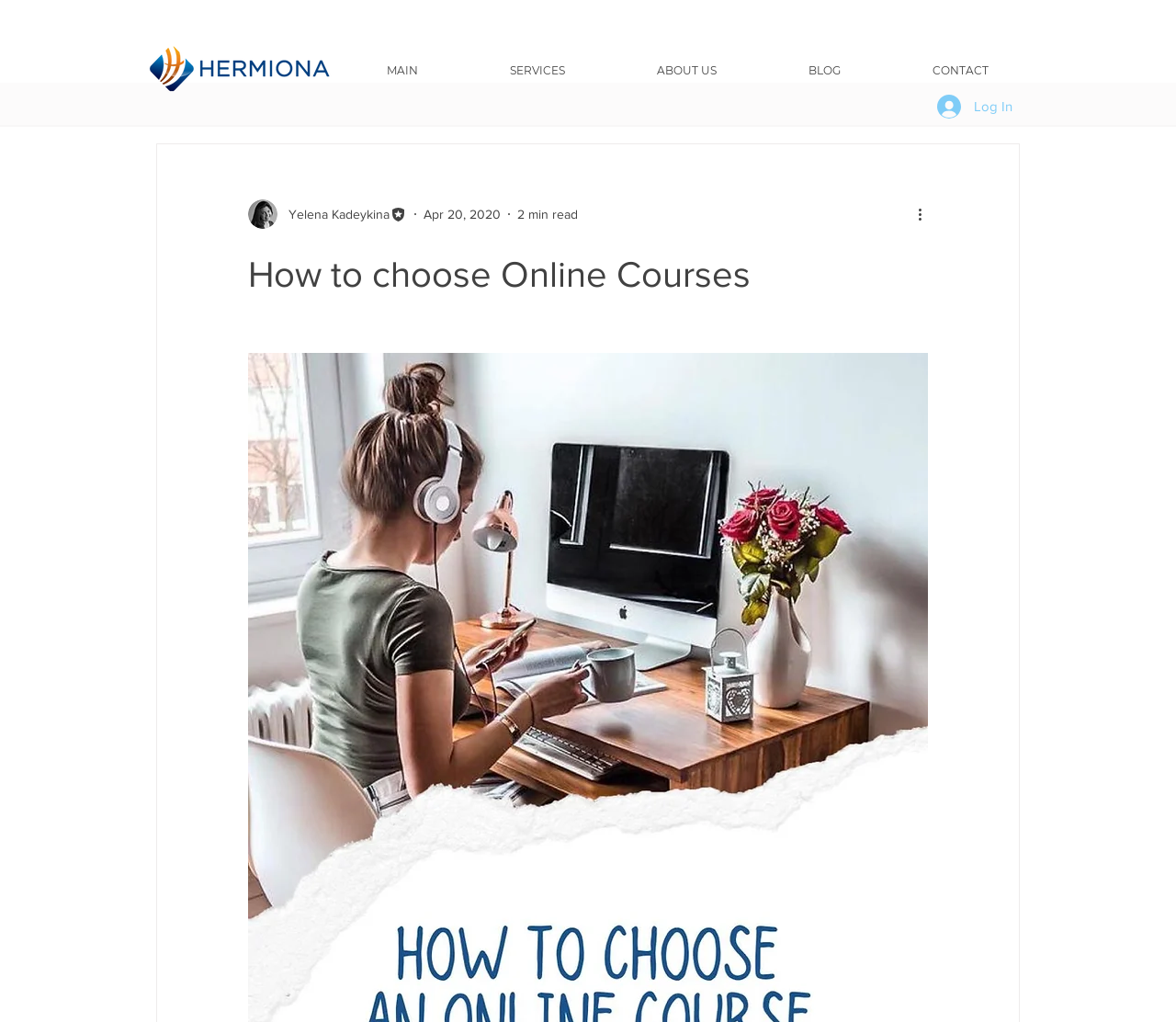Identify the bounding box coordinates of the clickable region necessary to fulfill the following instruction: "Log In". The bounding box coordinates should be four float numbers between 0 and 1, i.e., [left, top, right, bottom].

[0.786, 0.087, 0.872, 0.121]